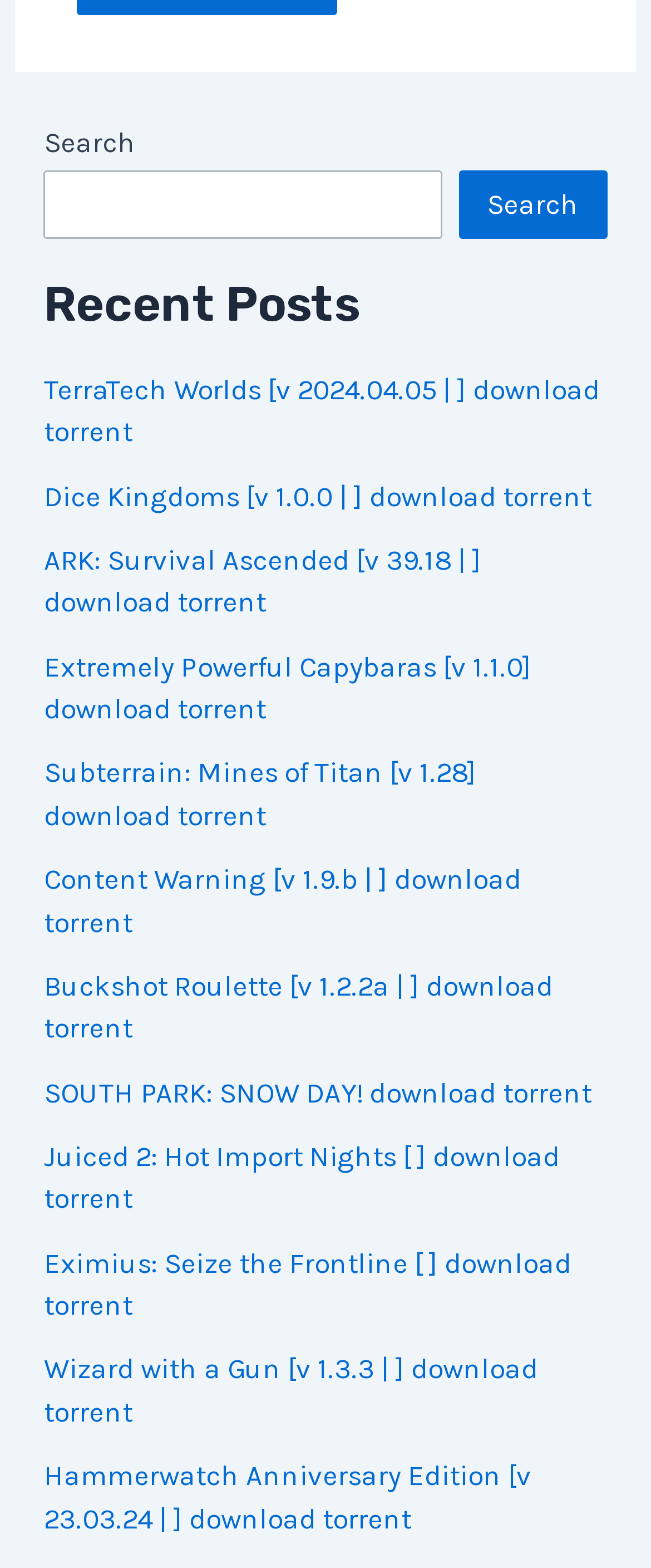Determine the bounding box coordinates of the clickable area required to perform the following instruction: "Click on Recent Posts". The coordinates should be represented as four float numbers between 0 and 1: [left, top, right, bottom].

[0.067, 0.175, 0.933, 0.214]